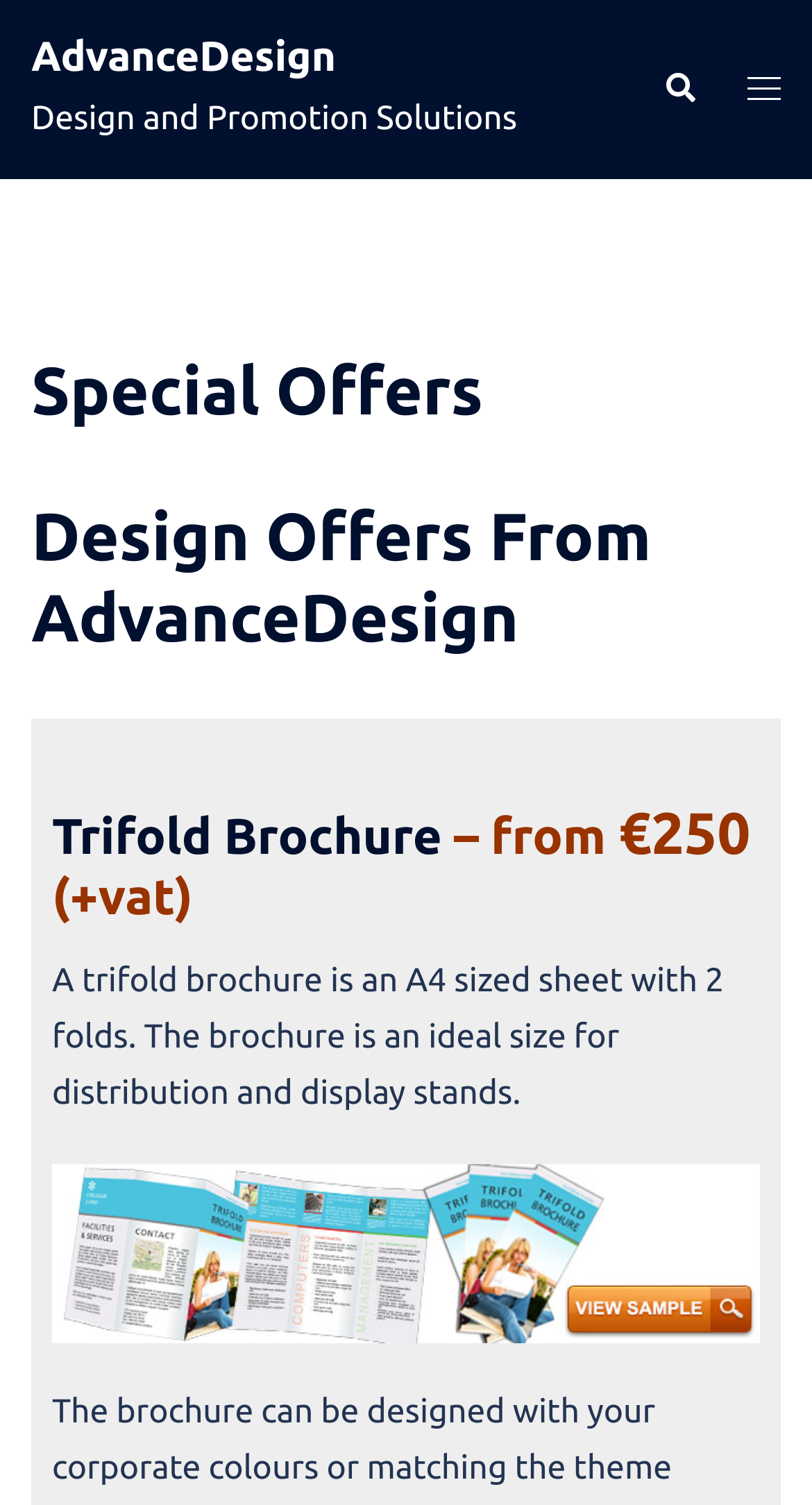Provide the bounding box coordinates for the UI element that is described as: "Search".

[0.815, 0.048, 0.856, 0.071]